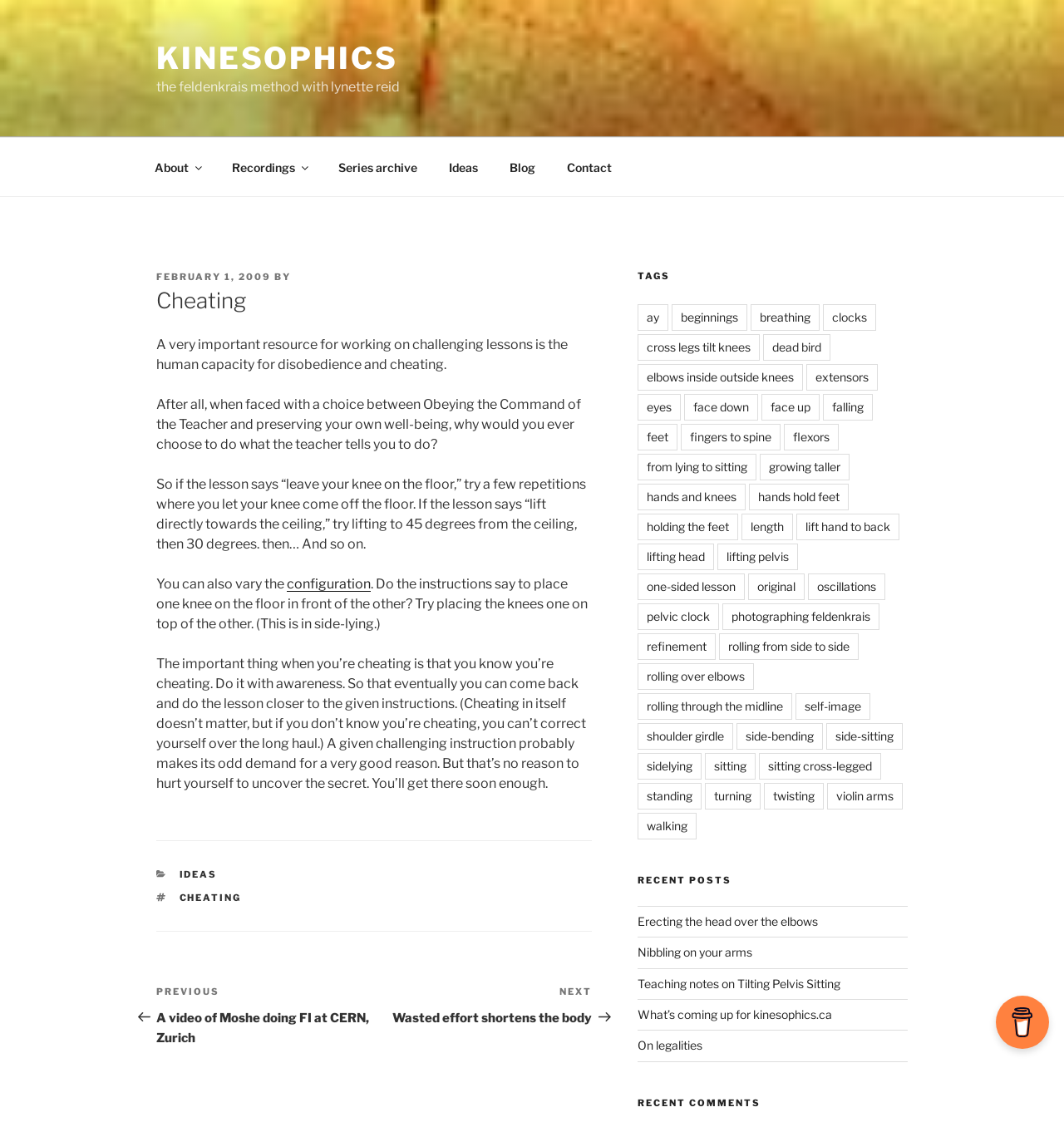What is the date of the article?
Look at the image and respond to the question as thoroughly as possible.

The date of the article can be found in the link element with the text 'FEBRUARY 1, 2009'. This is the date when the article was posted.